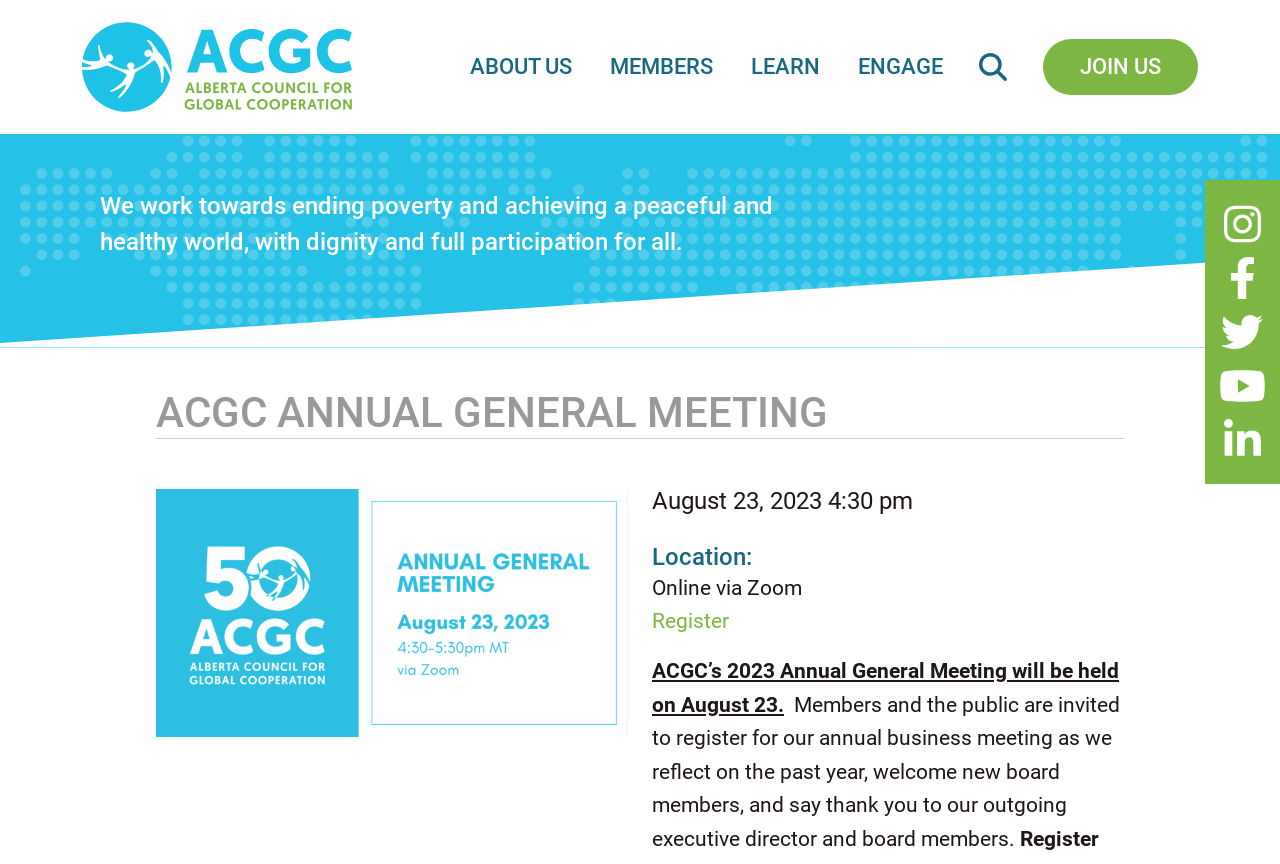Can you show the bounding box coordinates of the region to click on to complete the task described in the instruction: "Learn more about ACGC"?

[0.587, 0.0, 0.641, 0.155]